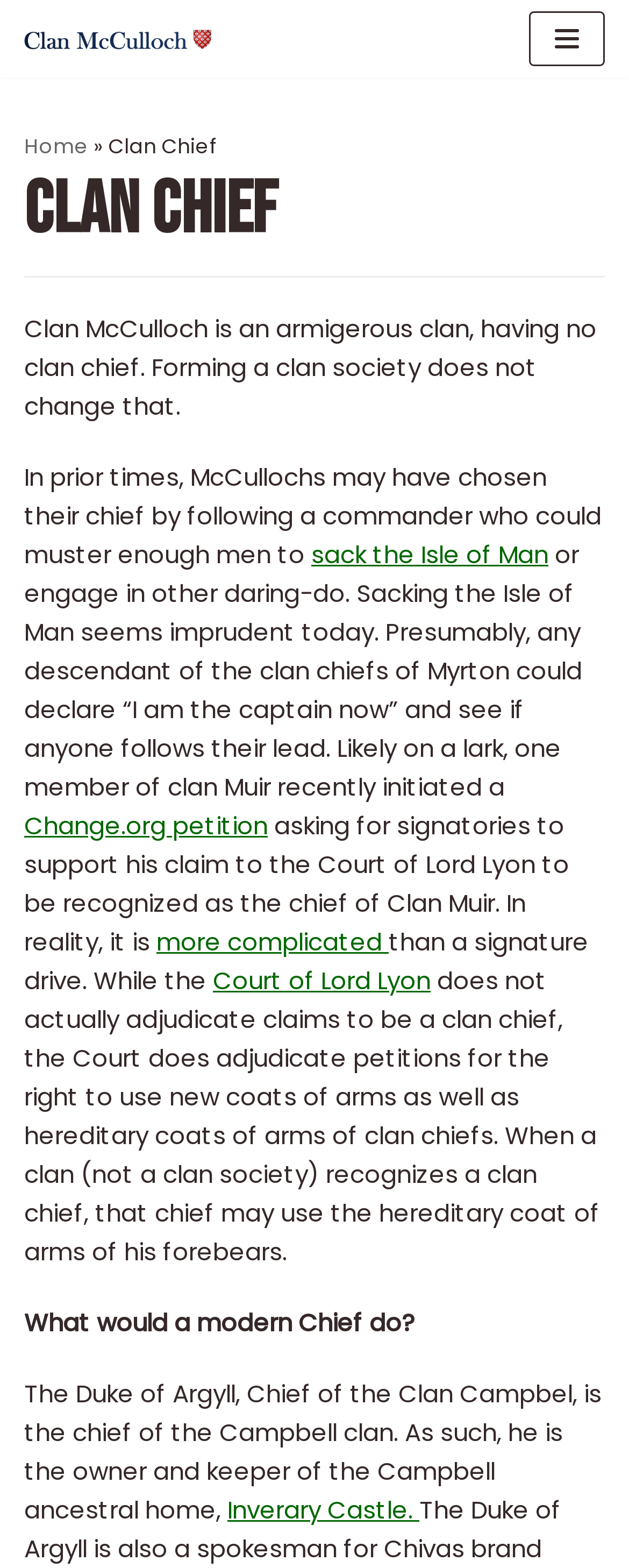Answer with a single word or phrase: 
What is the name of the Isle that was mentioned as a daring-do feat?

Isle of Man